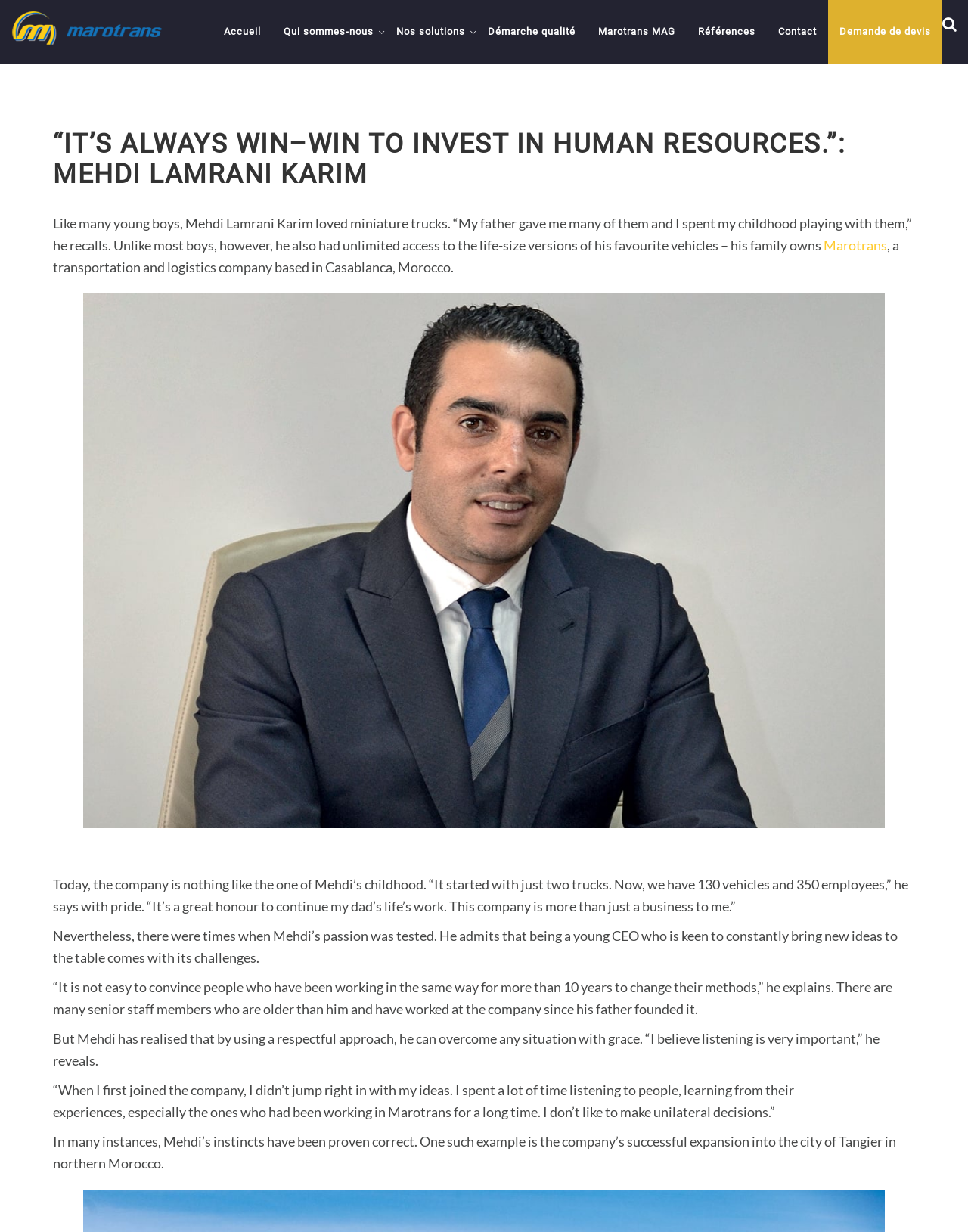Using the element description: "Demande de devis", determine the bounding box coordinates. The coordinates should be in the format [left, top, right, bottom], with values between 0 and 1.

[0.855, 0.0, 0.973, 0.052]